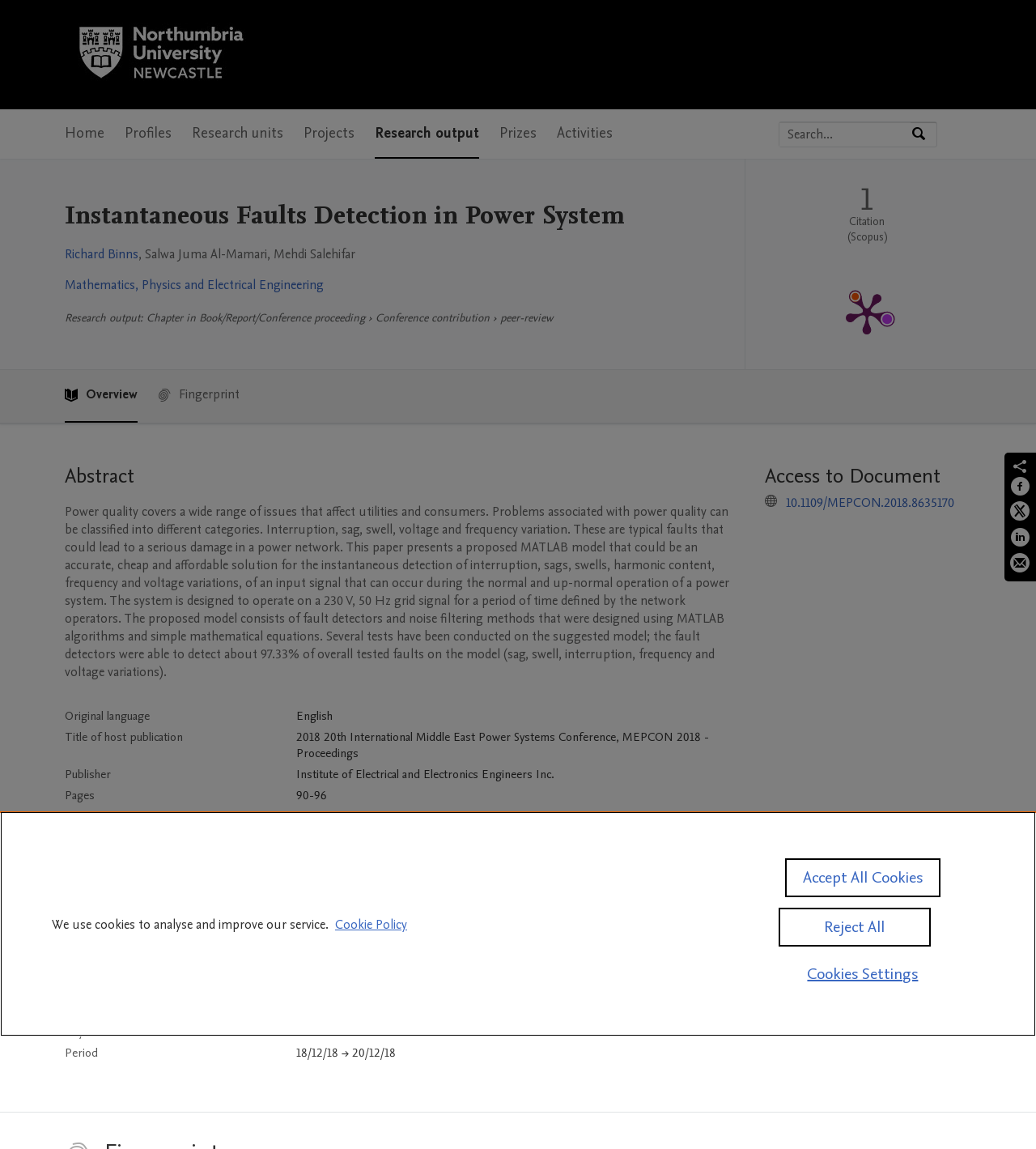Please provide a comprehensive response to the question based on the details in the image: What is the name of the research output?

The research output's name can be found in the heading element with the text 'Instantaneous Faults Detection in Power System' which is located at the top of the webpage, below the navigation menu.